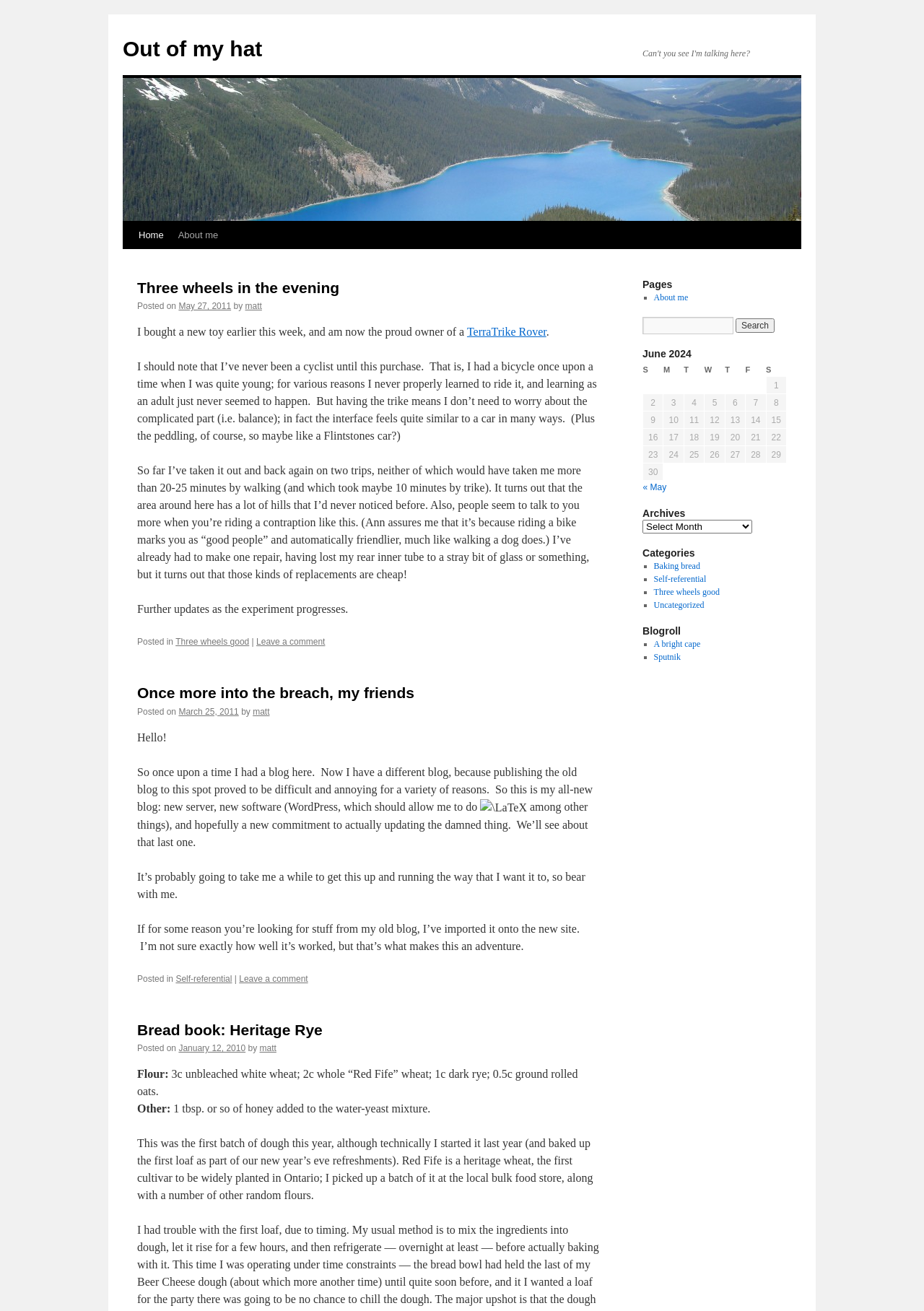Please specify the bounding box coordinates of the clickable region necessary for completing the following instruction: "Search for something". The coordinates must consist of four float numbers between 0 and 1, i.e., [left, top, right, bottom].

[0.695, 0.242, 0.794, 0.255]